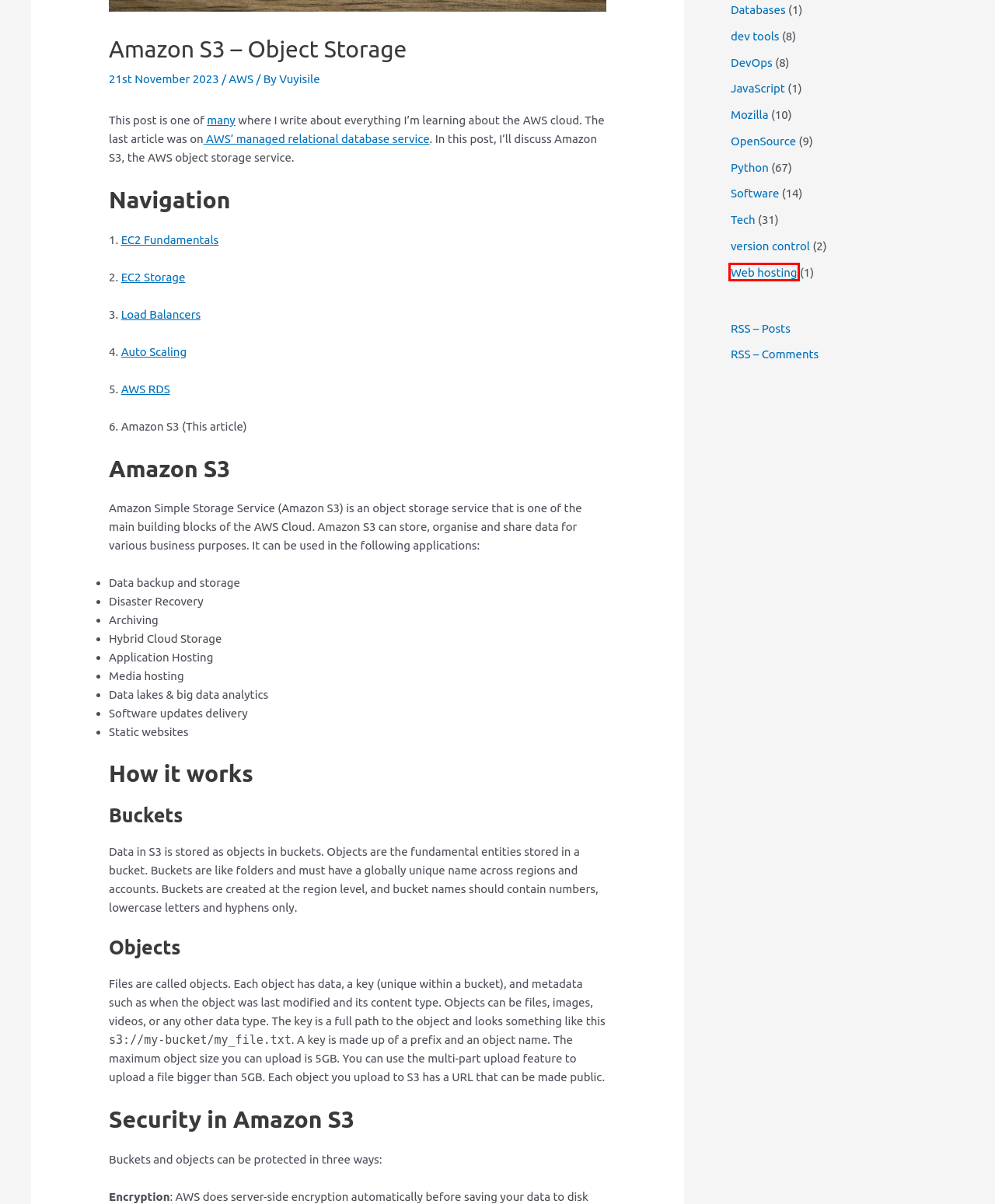Given a screenshot of a webpage featuring a red bounding box, identify the best matching webpage description for the new page after the element within the red box is clicked. Here are the options:
A. AWS EC2 Storage – Vuyisile's Blog
B. Software – Vuyisile's Blog
C. DevOps – Vuyisile's Blog
D. Web hosting – Vuyisile's Blog
E. version control – Vuyisile's Blog
F. Vuyisile – Vuyisile's Blog
G. Vuyisile's Blog
H. High Availability: Load Balancers and Auto Scaling – Vuyisile's Blog

D